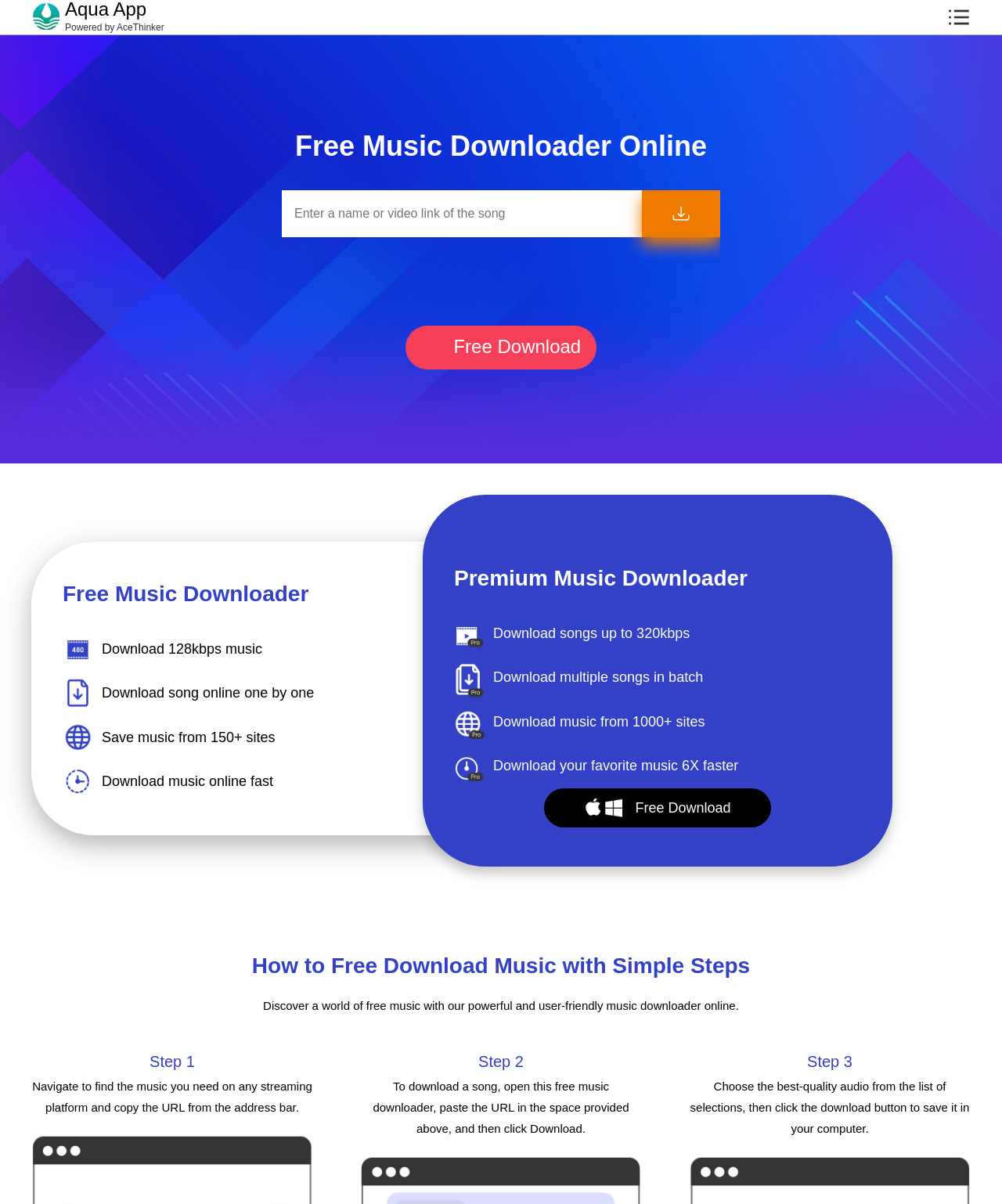How many sites can music be downloaded from using the premium downloader?
Based on the screenshot, answer the question with a single word or phrase.

1000+